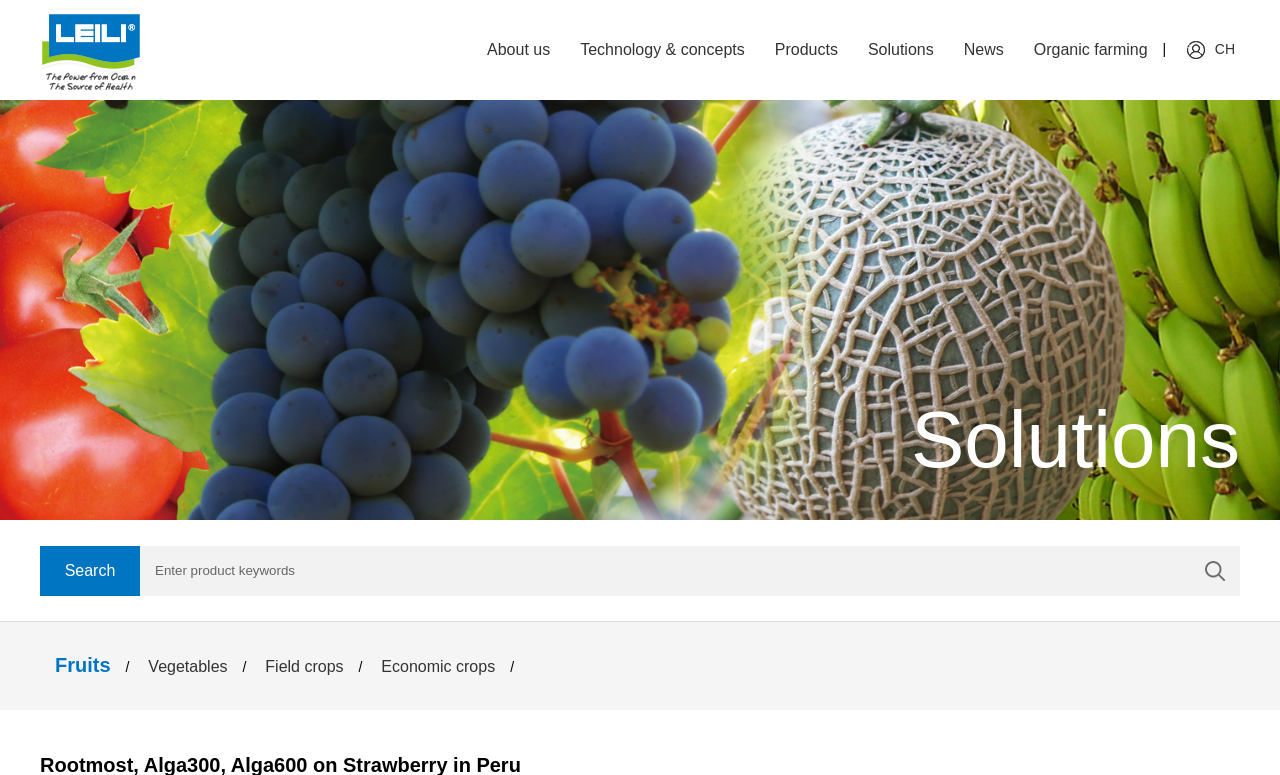Show the bounding box coordinates of the element that should be clicked to complete the task: "View Fruits".

[0.043, 0.844, 0.086, 0.872]